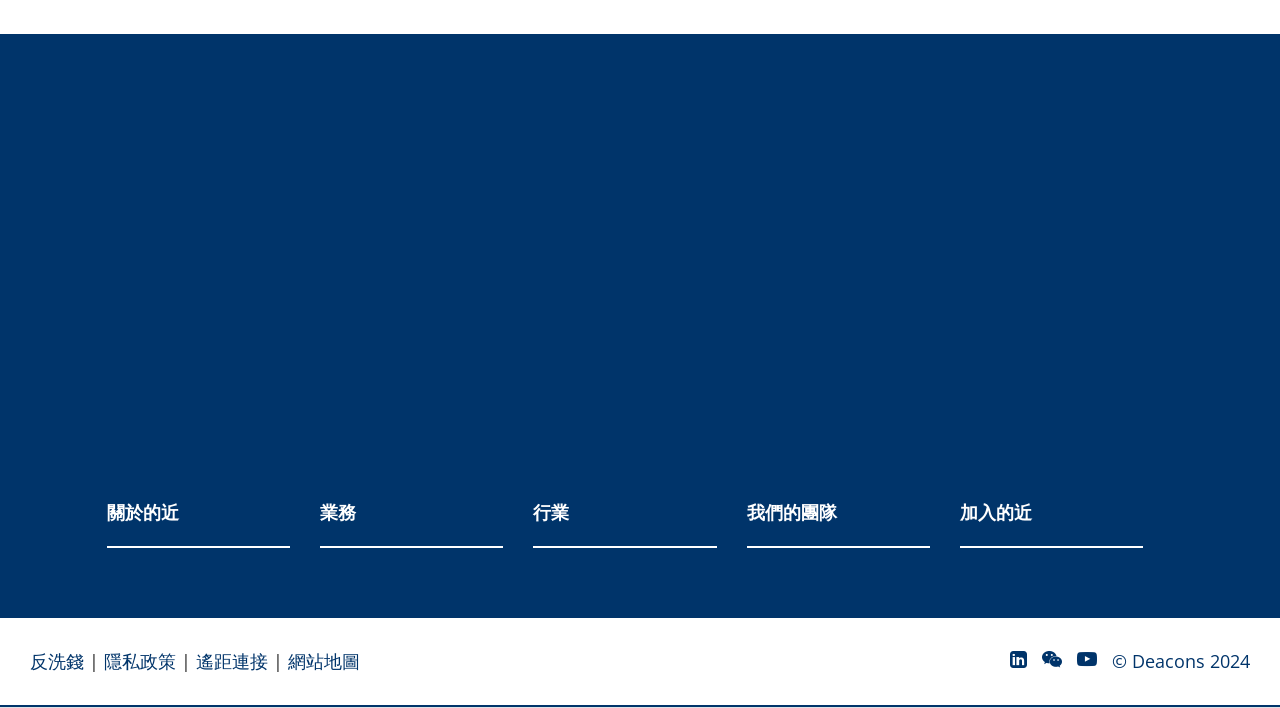Identify the bounding box for the UI element specified in this description: "parent_node: © Deacons 2024". The coordinates must be four float numbers between 0 and 1, formatted as [left, top, right, bottom].

[0.841, 0.916, 0.865, 0.95]